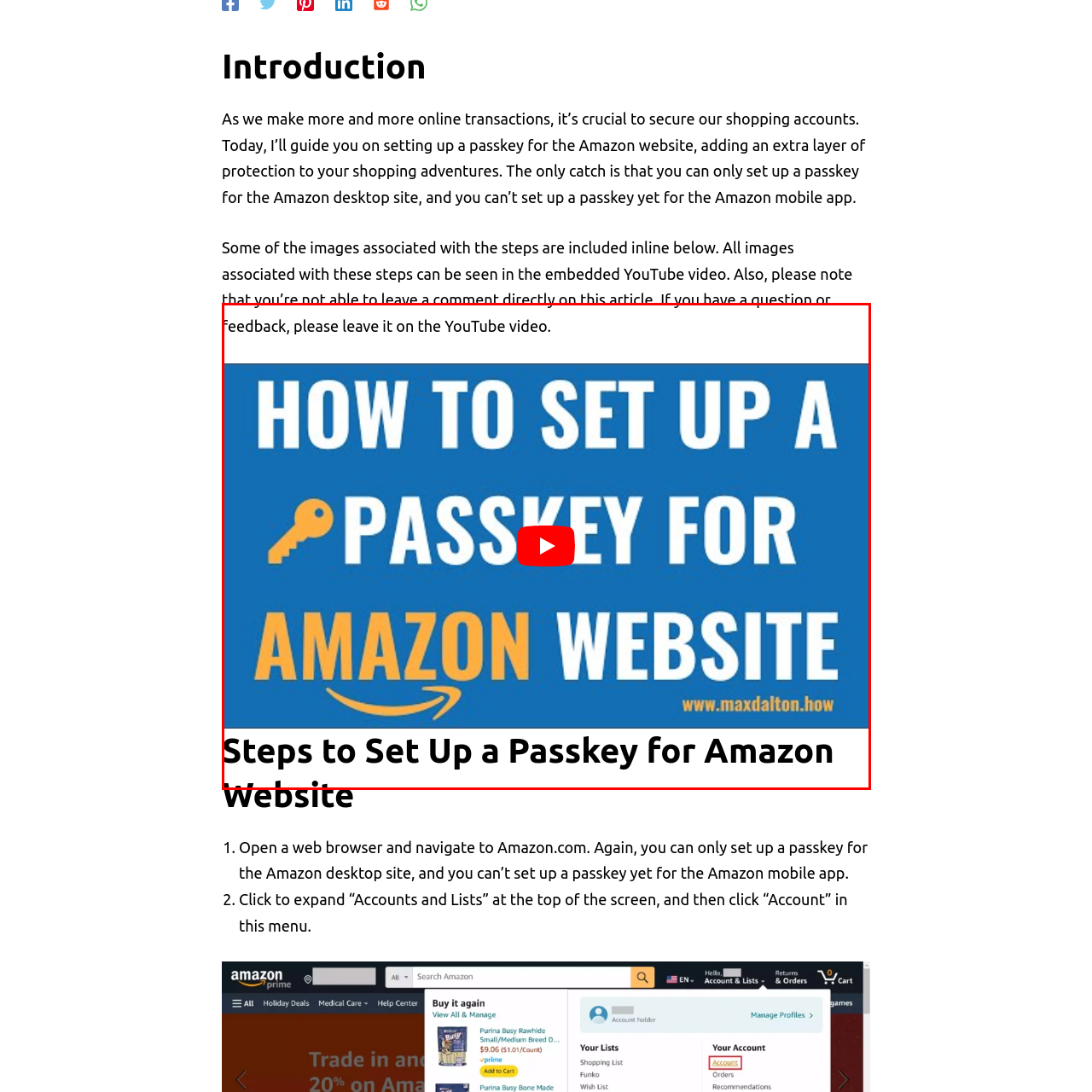What is the symbol of security and access in the image?
Observe the image inside the red bounding box carefully and formulate a detailed answer based on what you can infer from the visual content.

The image includes a distinctive graphic of a key, which is a common symbol associated with security and access, emphasizing the importance of setting up a passkey for added security on Amazon.